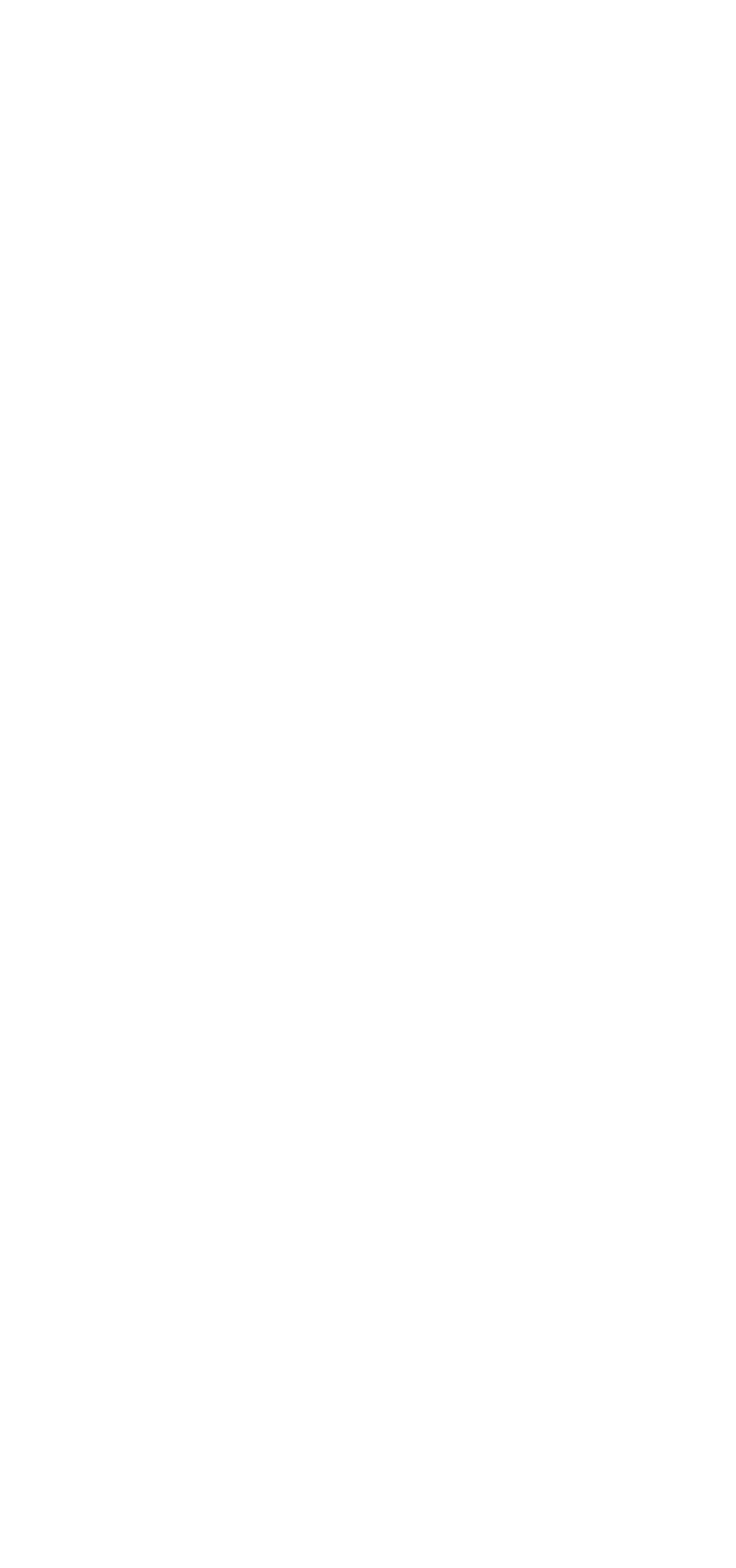Answer the question with a brief word or phrase:
How many special journals are listed?

14